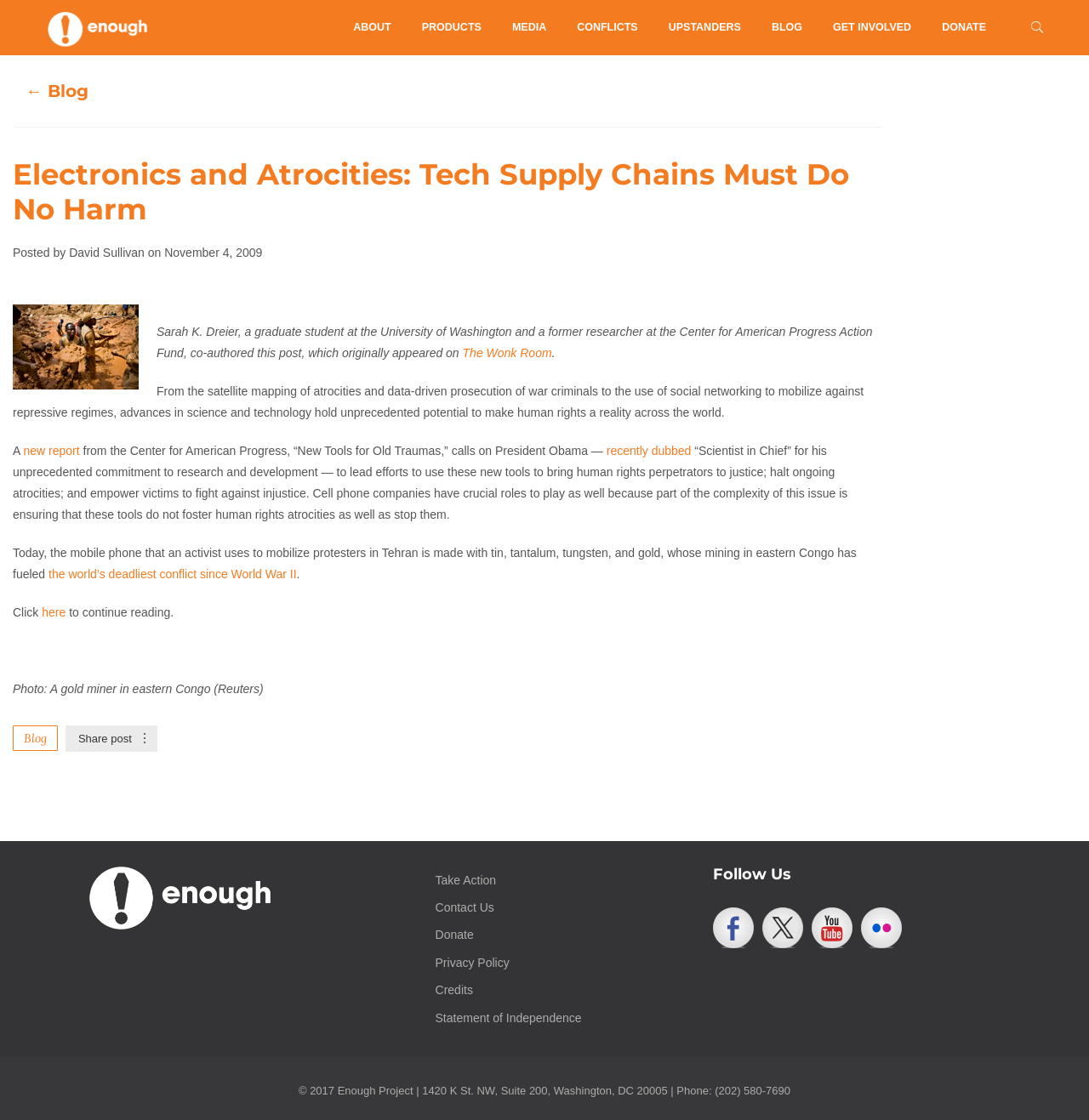Select the bounding box coordinates of the element I need to click to carry out the following instruction: "Click the 'ABOUT' link".

[0.31, 0.0, 0.373, 0.049]